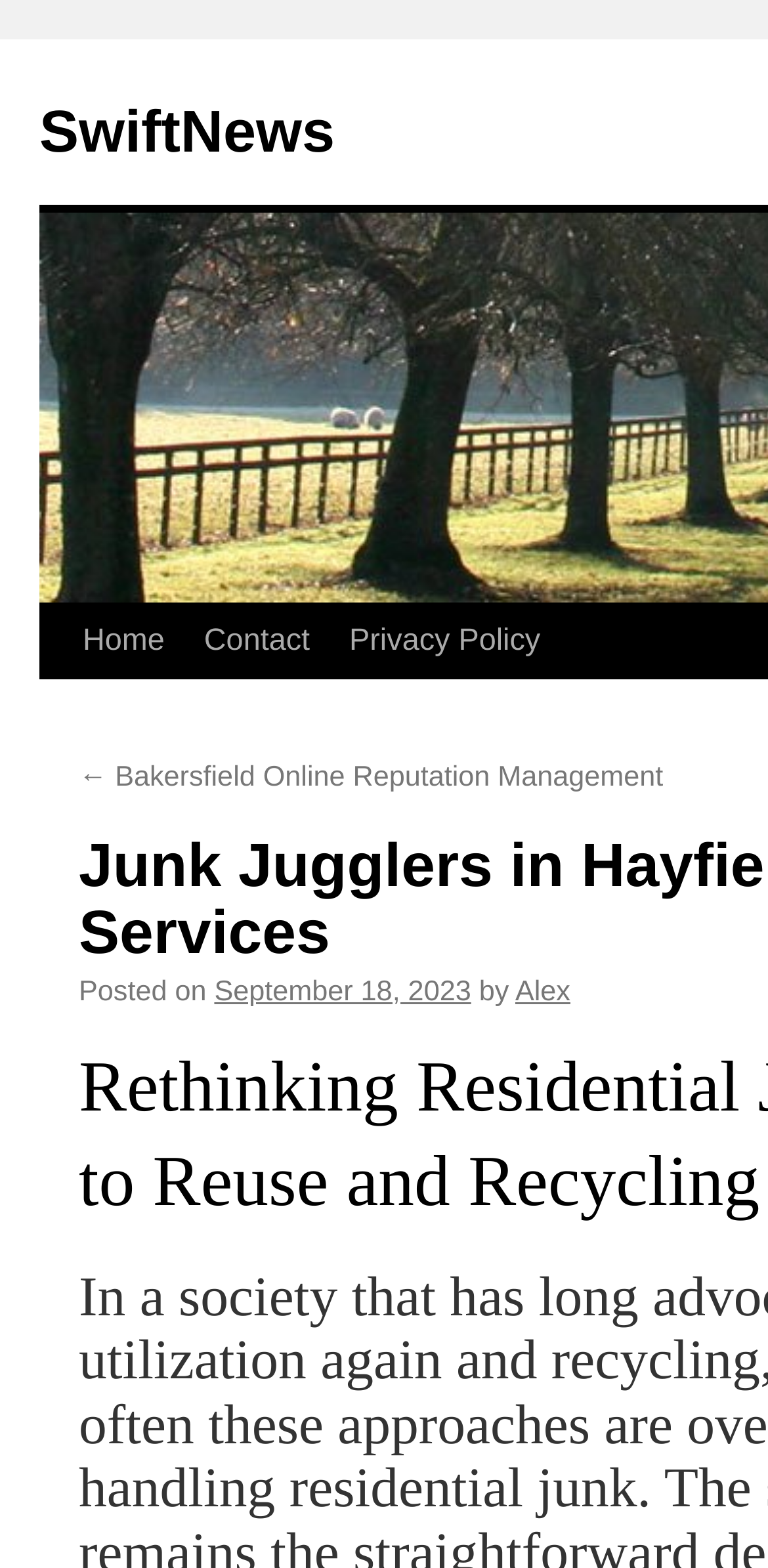Can you pinpoint the bounding box coordinates for the clickable element required for this instruction: "check Privacy Policy"? The coordinates should be four float numbers between 0 and 1, i.e., [left, top, right, bottom].

[0.429, 0.386, 0.729, 0.433]